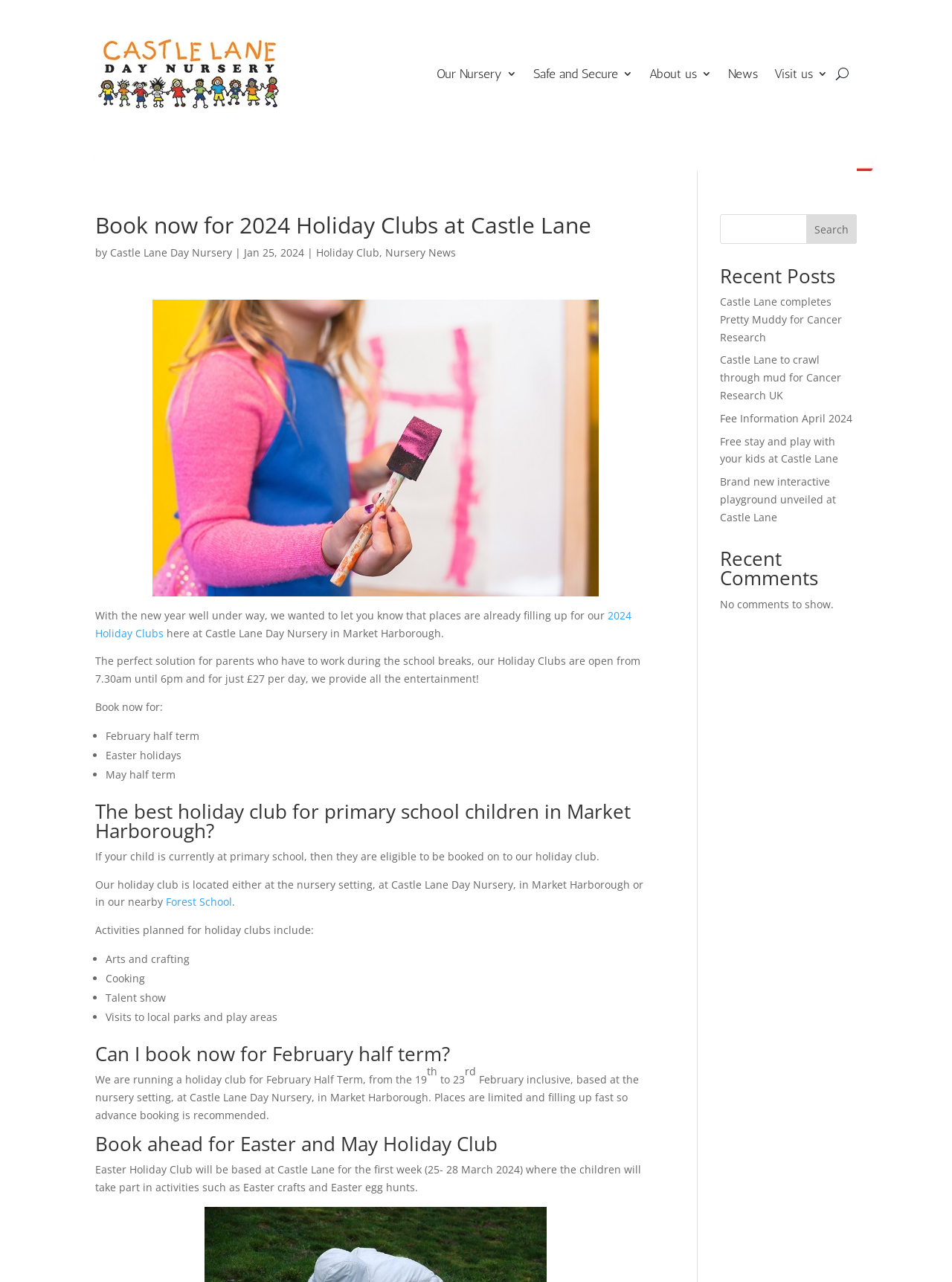Locate the bounding box coordinates of the item that should be clicked to fulfill the instruction: "Read the 'Recent Posts'".

[0.756, 0.208, 0.9, 0.229]